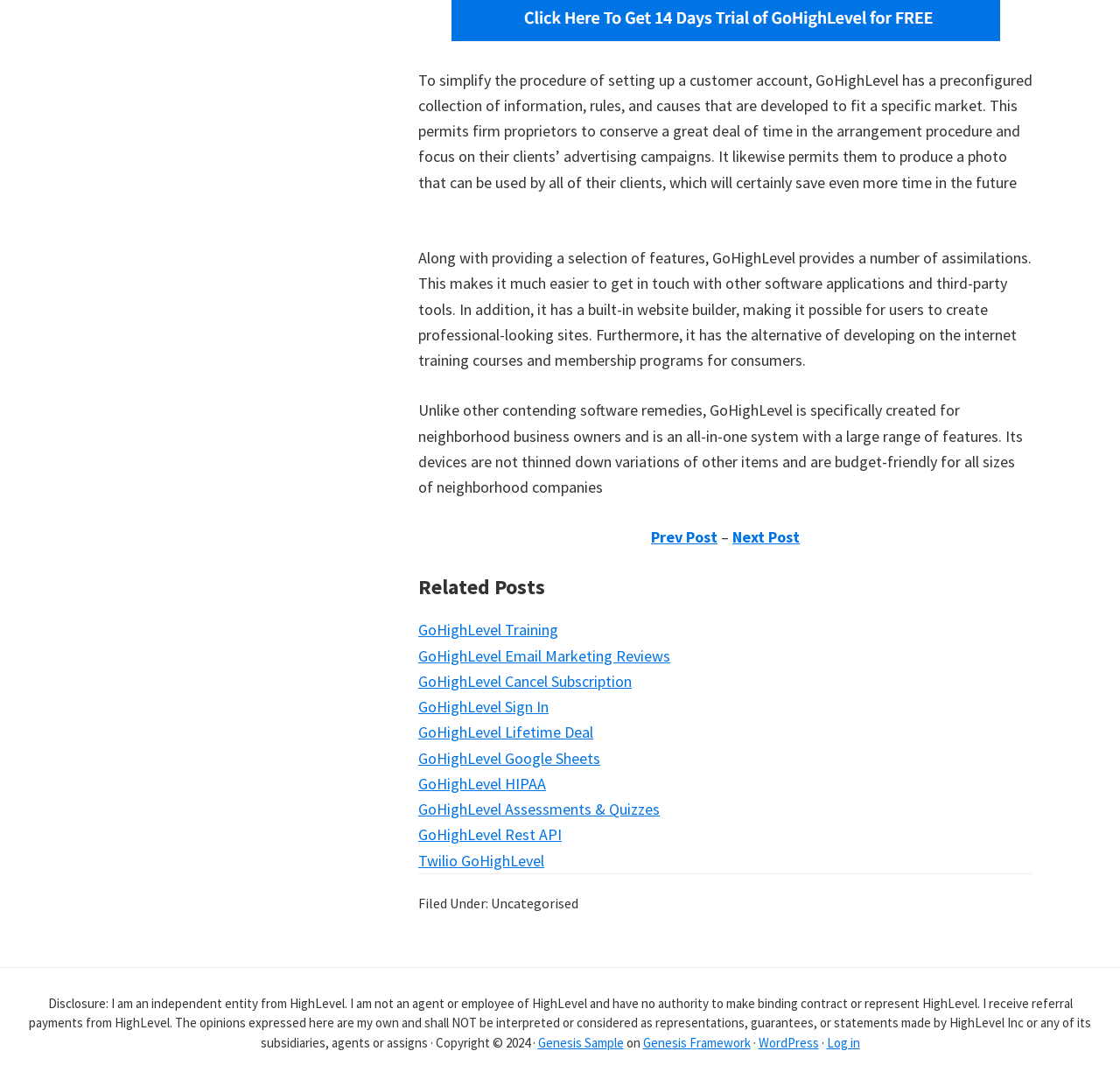Predict the bounding box coordinates of the area that should be clicked to accomplish the following instruction: "Click on 'GoHighLevel Sign In'". The bounding box coordinates should consist of four float numbers between 0 and 1, i.e., [left, top, right, bottom].

[0.373, 0.646, 0.49, 0.664]